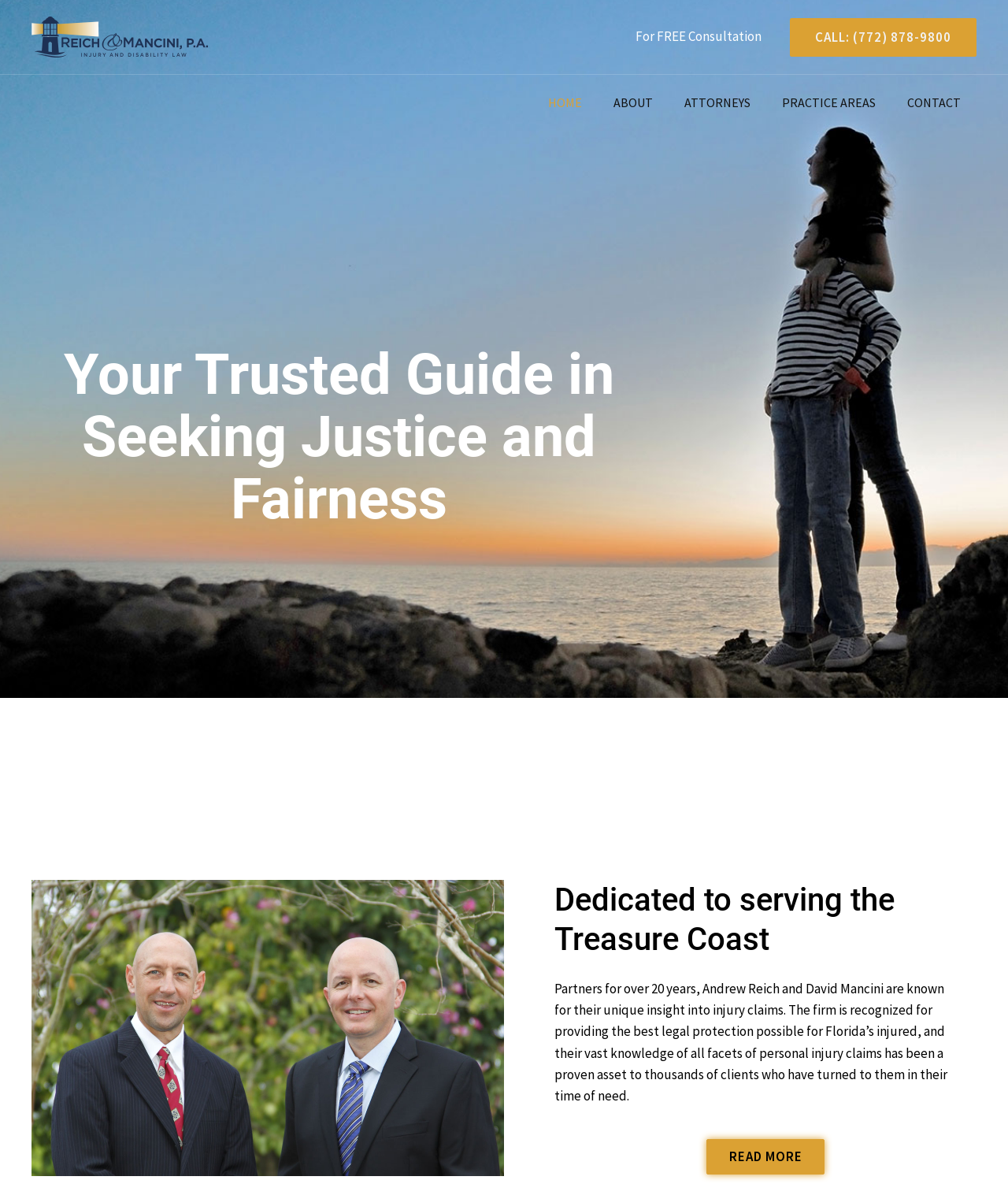What is the name of the law firm?
Please answer using one word or phrase, based on the screenshot.

Reich & Mancini